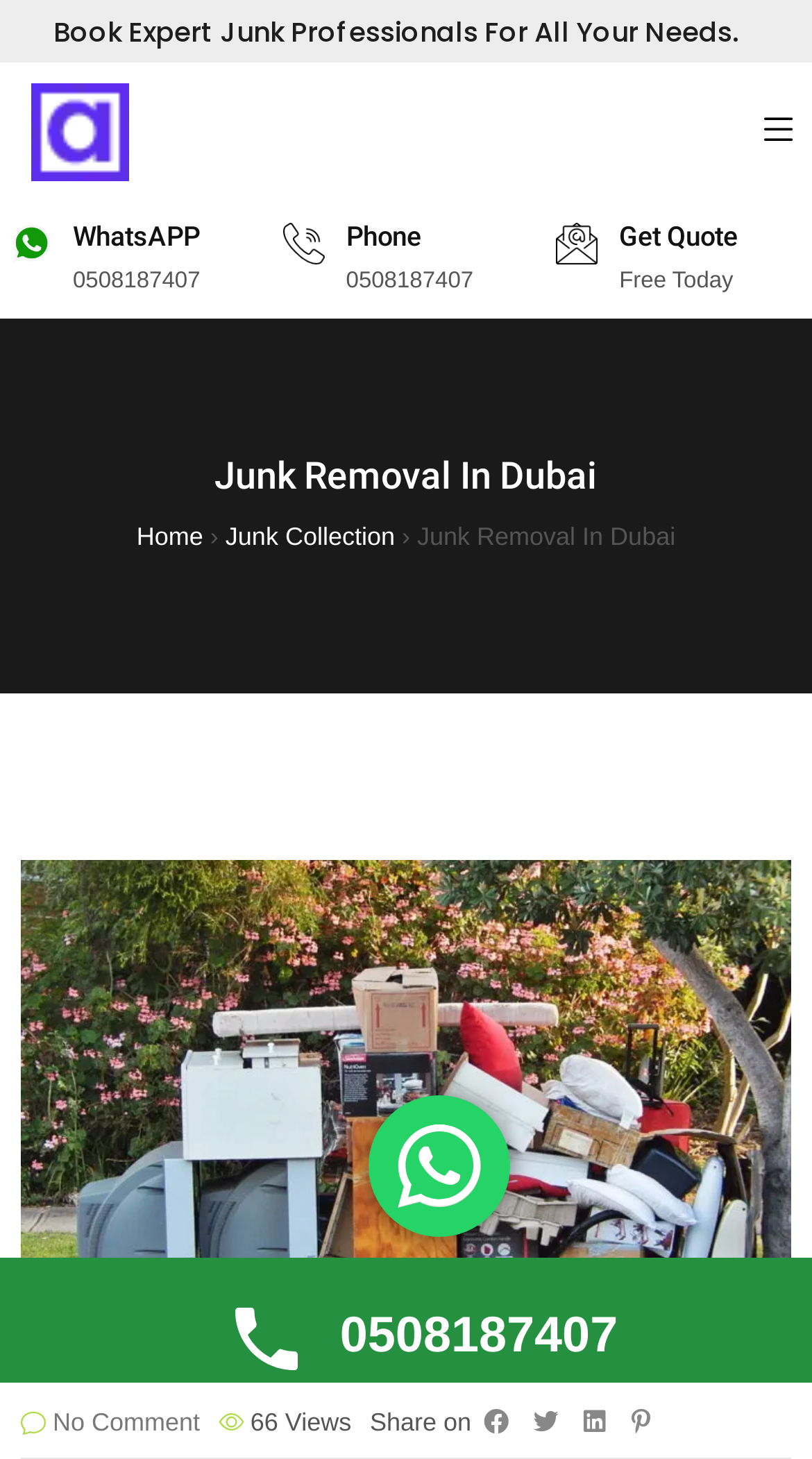Bounding box coordinates are to be given in the format (top-left x, top-left y, bottom-right x, bottom-right y). All values must be floating point numbers between 0 and 1. Provide the bounding box coordinate for the UI element described as: title="Take My Junk Dubai"

[0.038, 0.043, 0.159, 0.138]